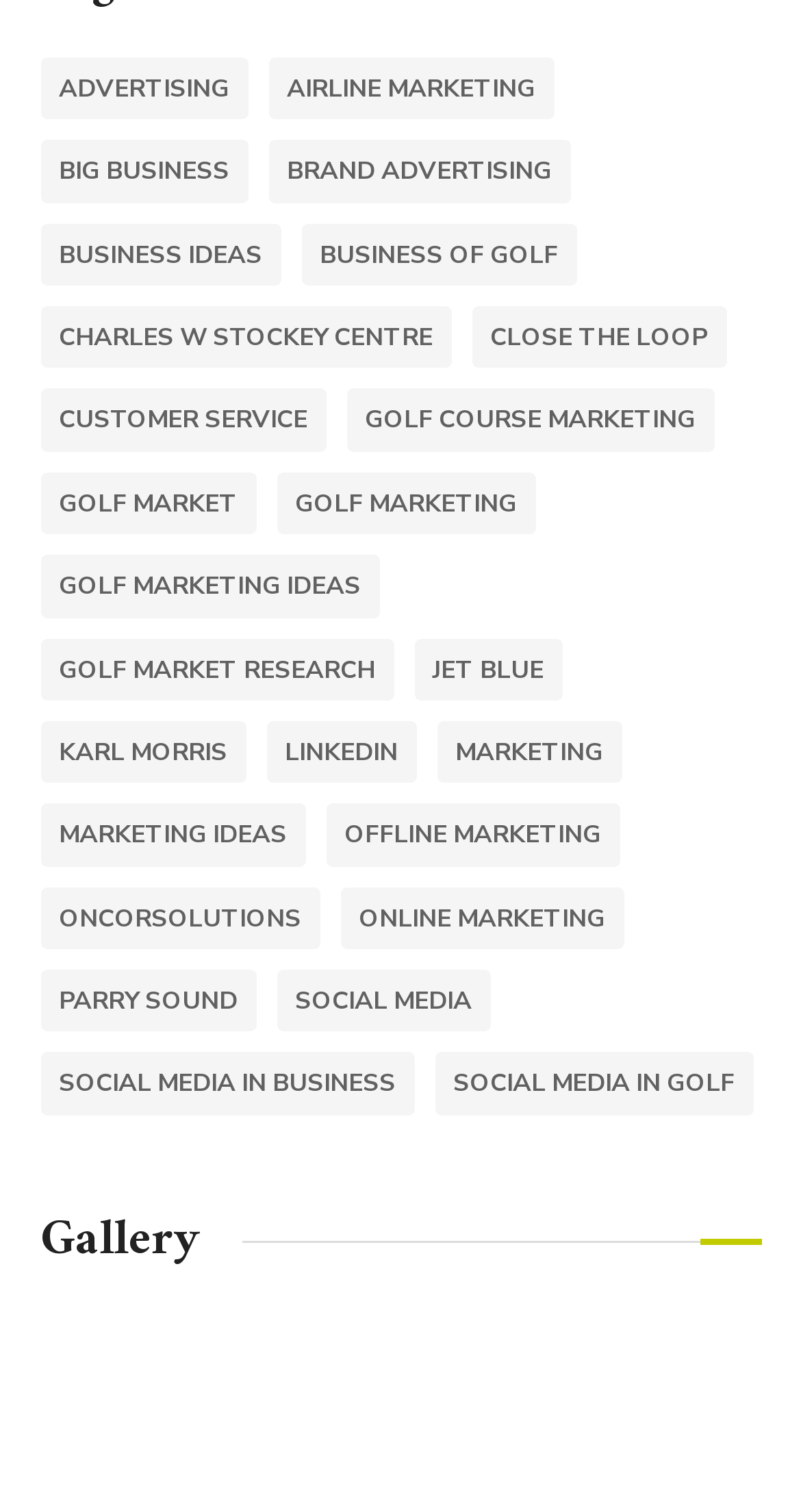Could you highlight the region that needs to be clicked to execute the instruction: "View Golf Course Marketing"?

[0.432, 0.257, 0.891, 0.299]